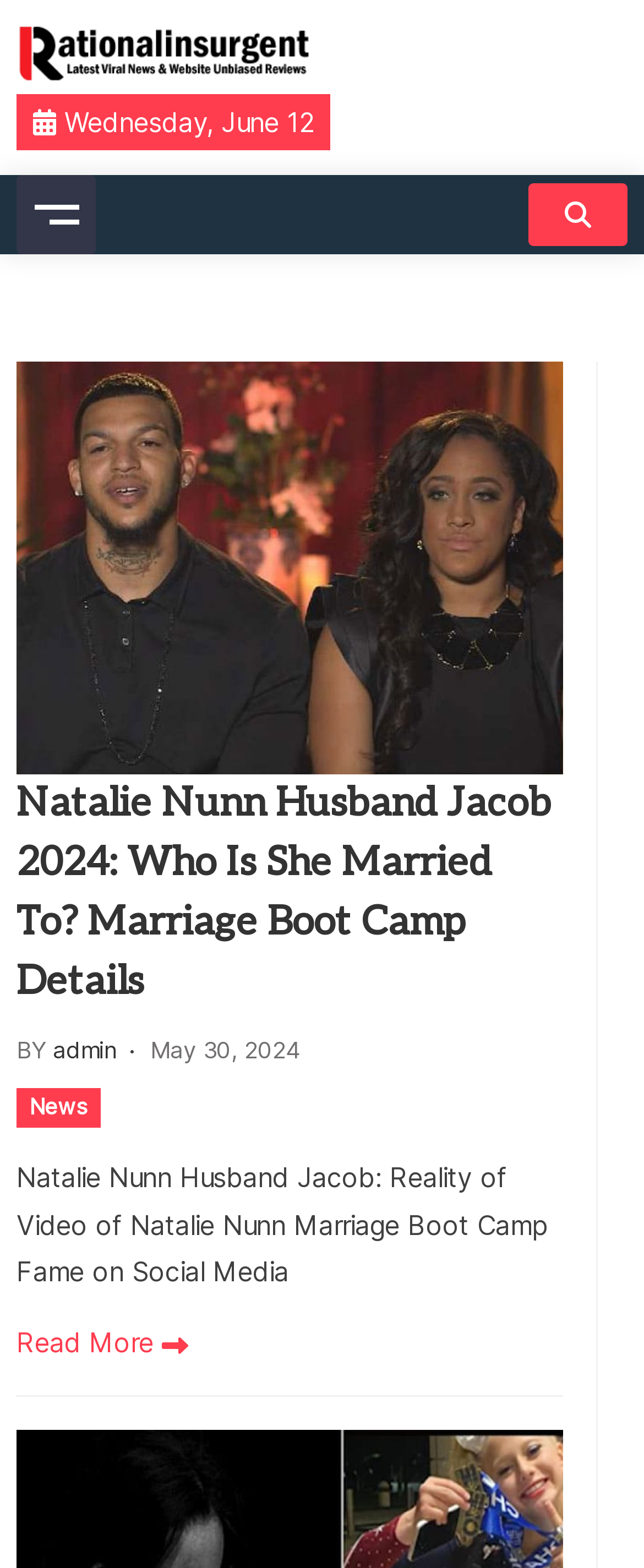Could you indicate the bounding box coordinates of the region to click in order to complete this instruction: "Read more about Natalie Nunn Husband Jacob".

[0.026, 0.844, 0.292, 0.869]